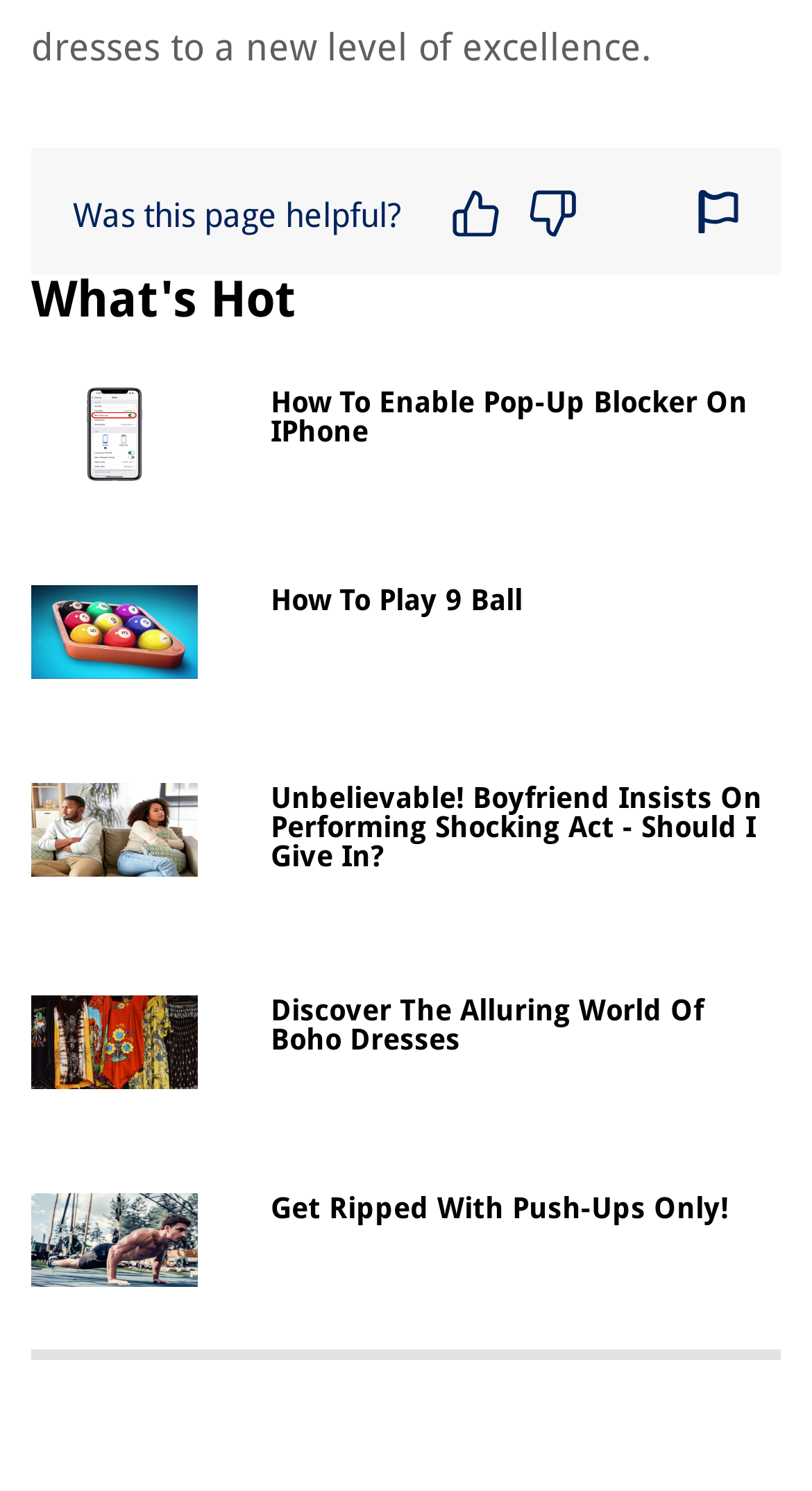Please identify the coordinates of the bounding box for the clickable region that will accomplish this instruction: "Explore 'Discover The Alluring World Of Boho Dresses'".

[0.038, 0.668, 0.244, 0.73]